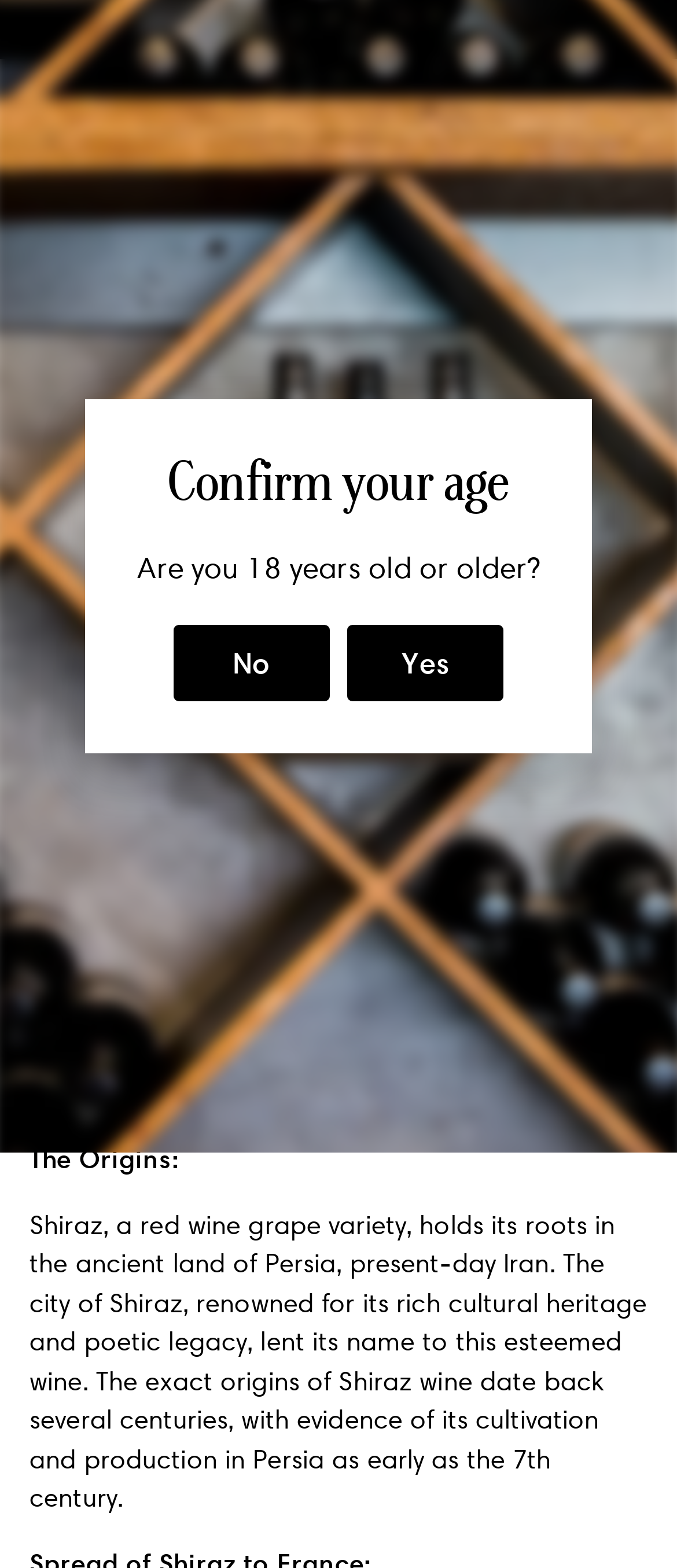Please identify the primary heading on the webpage and return its text.

Shiraz Wine: Unveiling the Rich History and Captivating Facts